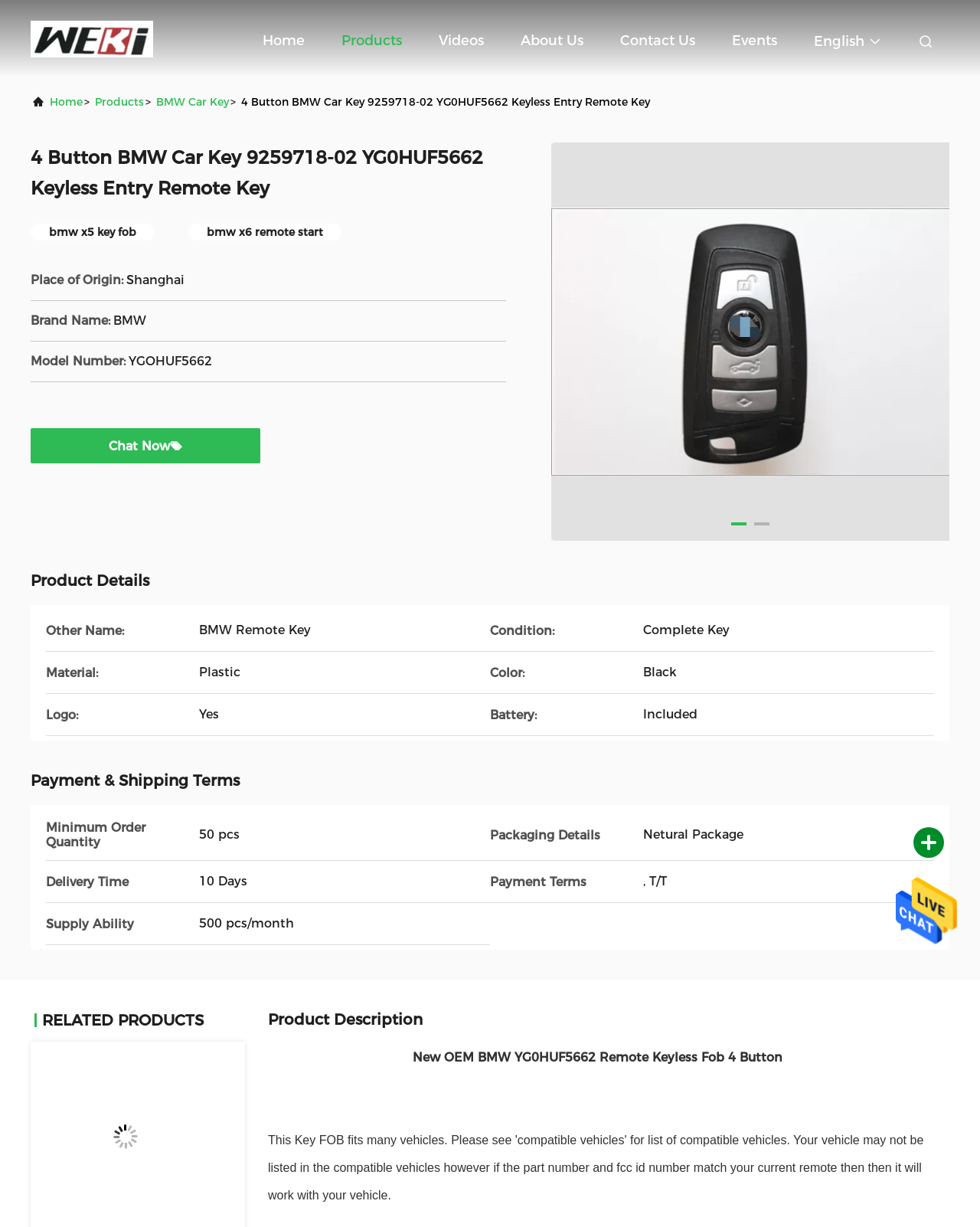What is the delivery time?
From the image, respond with a single word or phrase.

10 Days